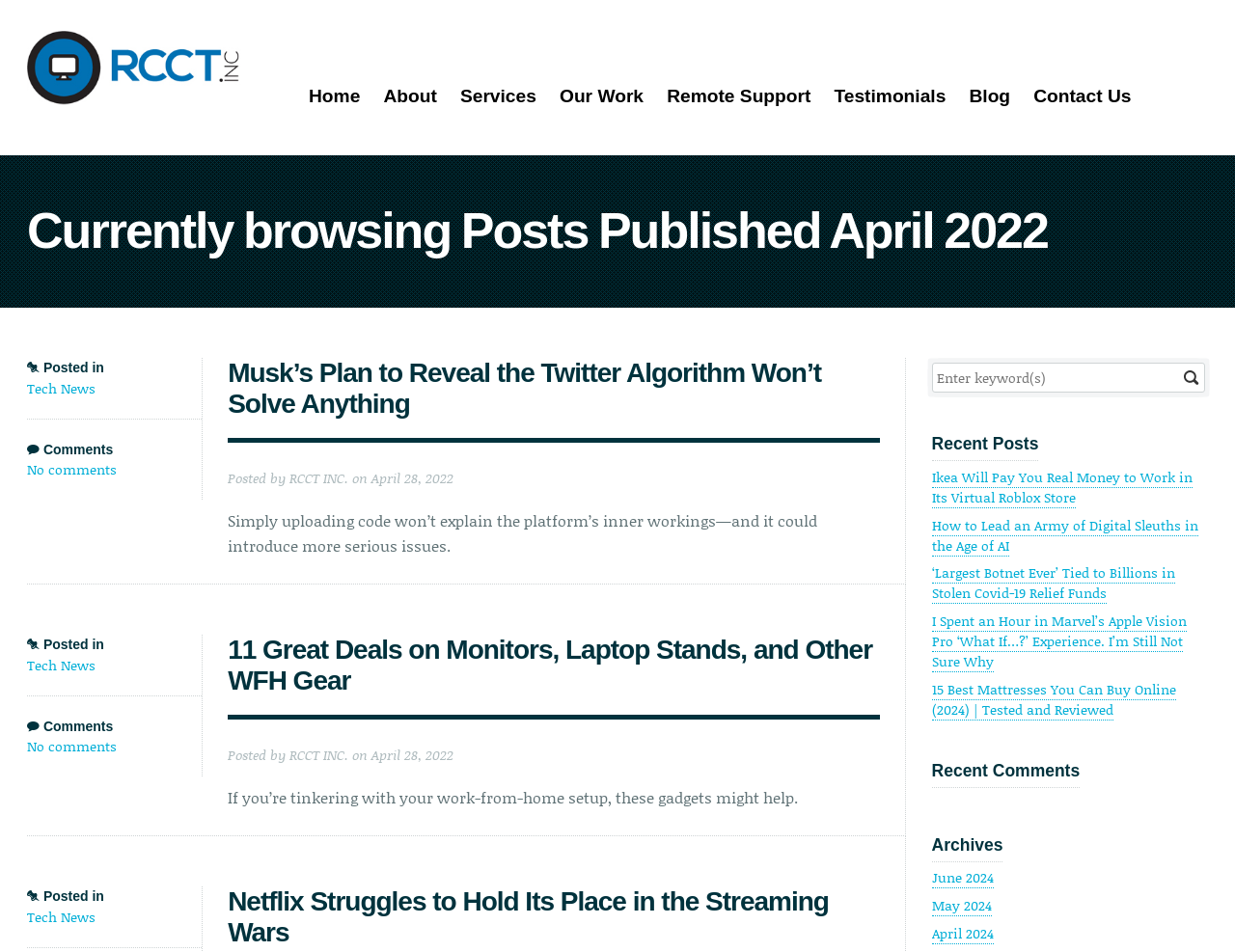Please identify the bounding box coordinates of where to click in order to follow the instruction: "view privacy policy".

None